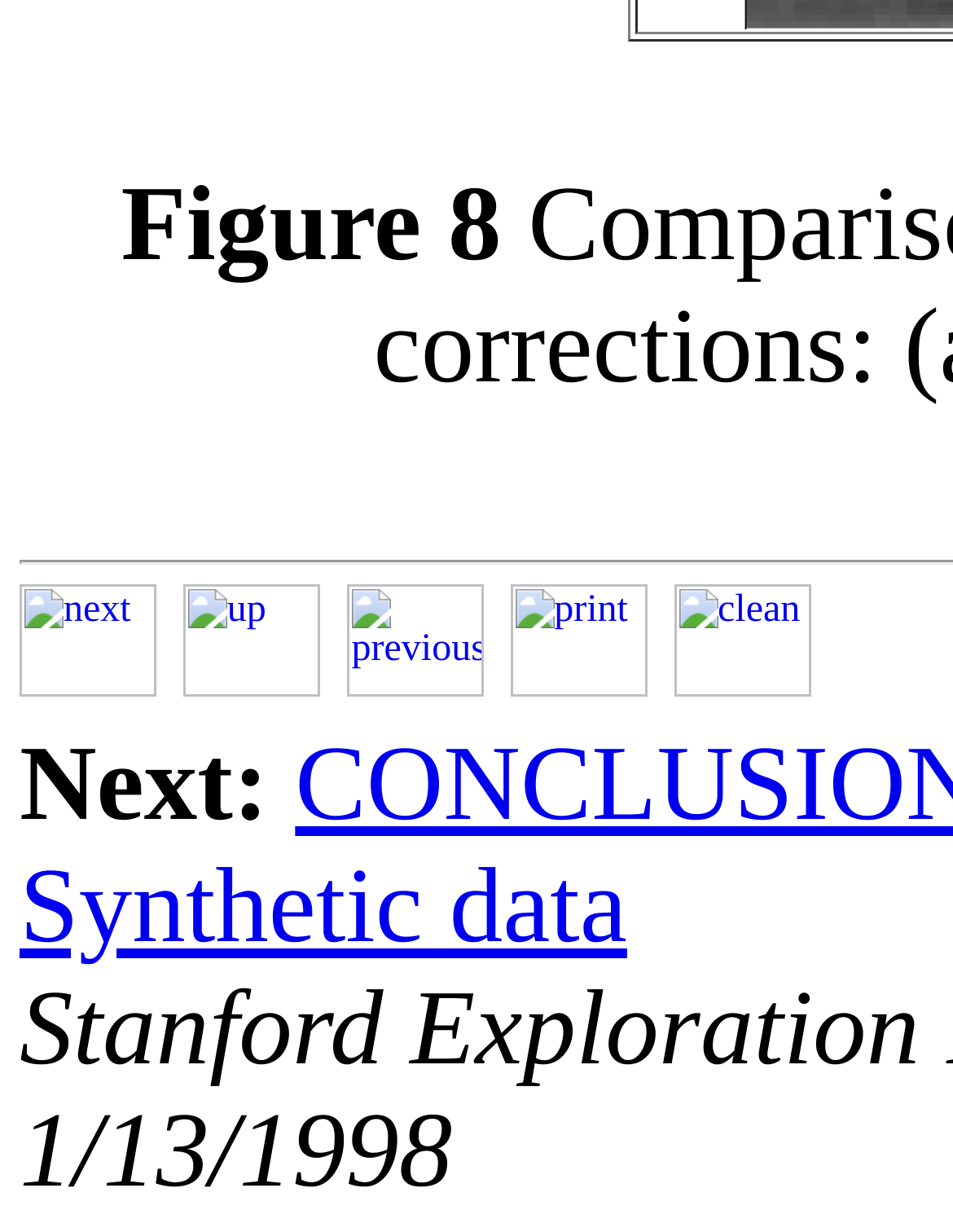What is the label for the navigation links?
Give a one-word or short-phrase answer derived from the screenshot.

Next: